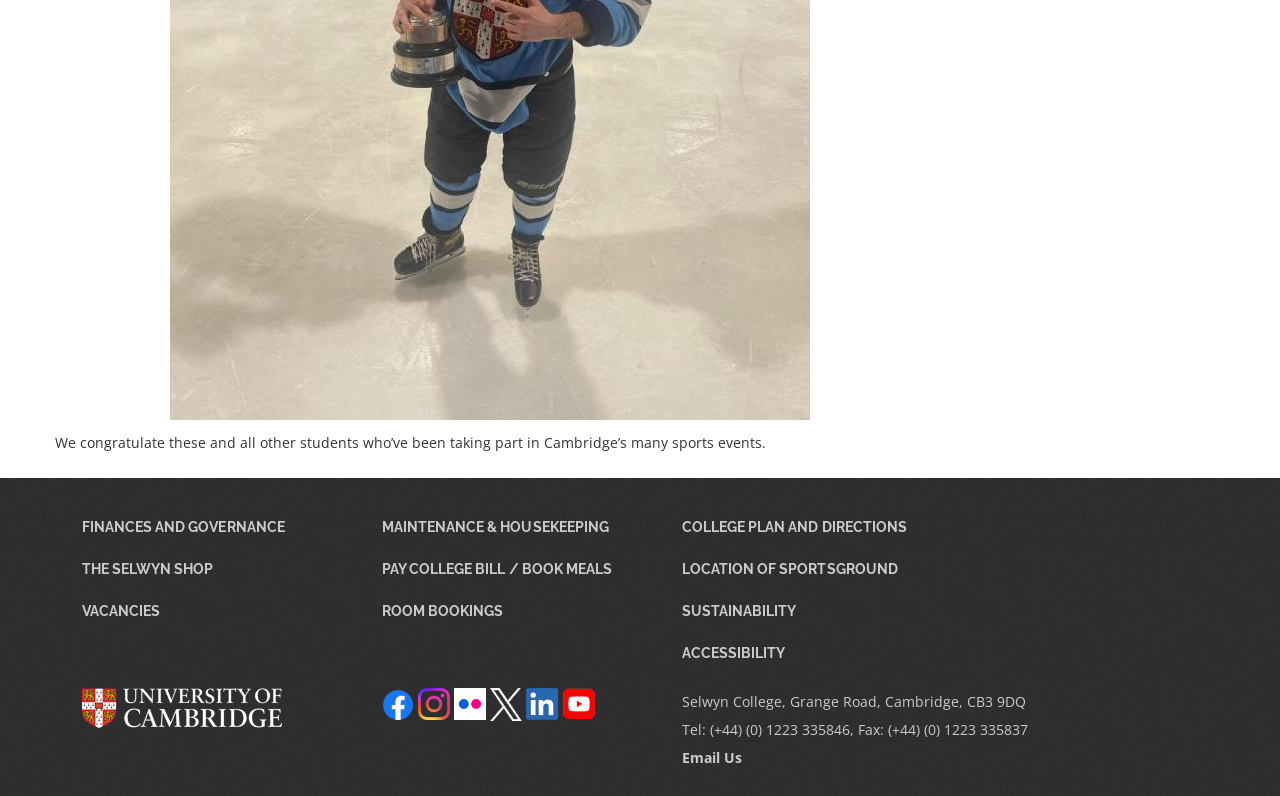Please identify the bounding box coordinates of the element's region that I should click in order to complete the following instruction: "Learn more about the Swim 24Challenge". The bounding box coordinates consist of four float numbers between 0 and 1, i.e., [left, top, right, bottom].

None